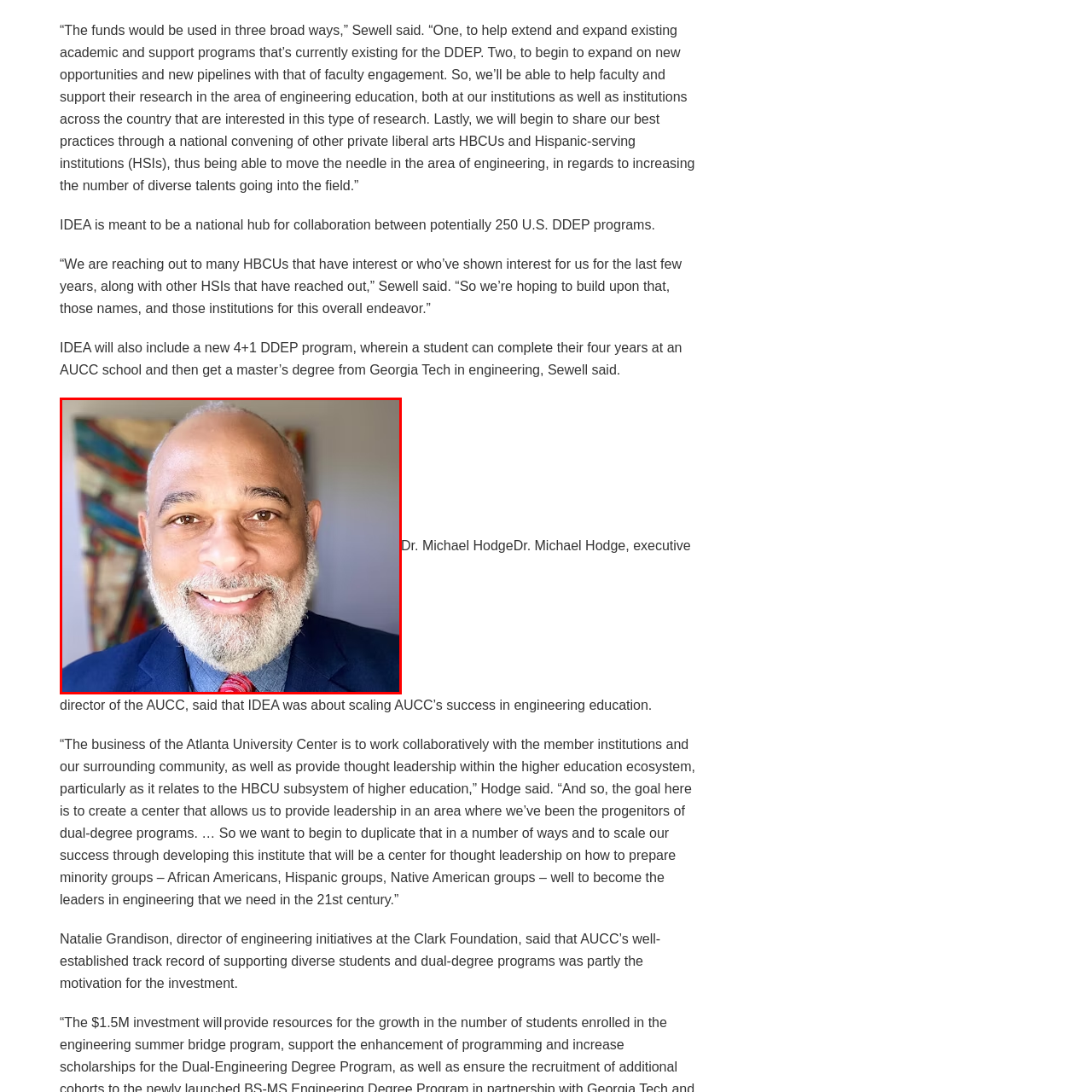Refer to the image within the red outline and provide a one-word or phrase answer to the question:
What is Dr. Hodge's focus in engineering education?

Underrepresented groups